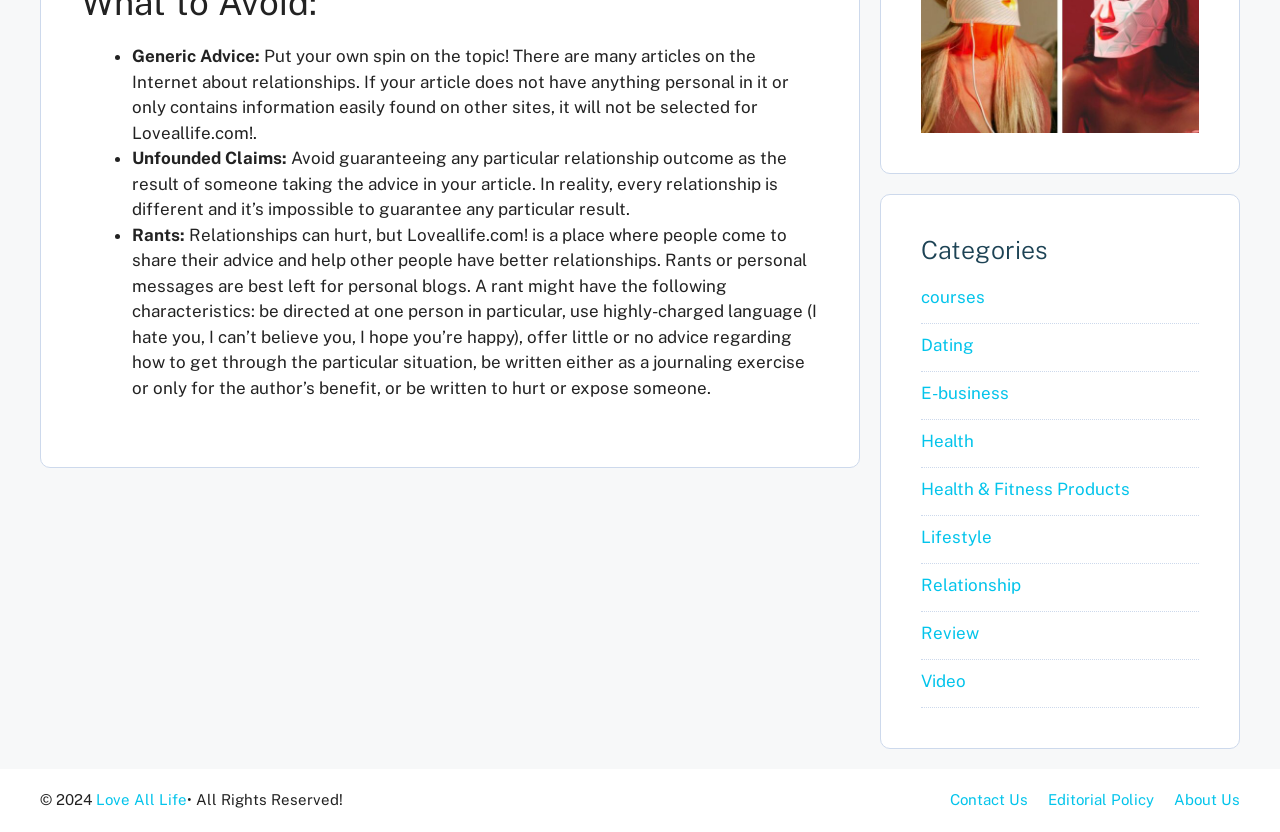Determine the bounding box coordinates of the clickable region to execute the instruction: "Click on the 'Love All Life' link". The coordinates should be four float numbers between 0 and 1, denoted as [left, top, right, bottom].

[0.075, 0.951, 0.146, 0.972]